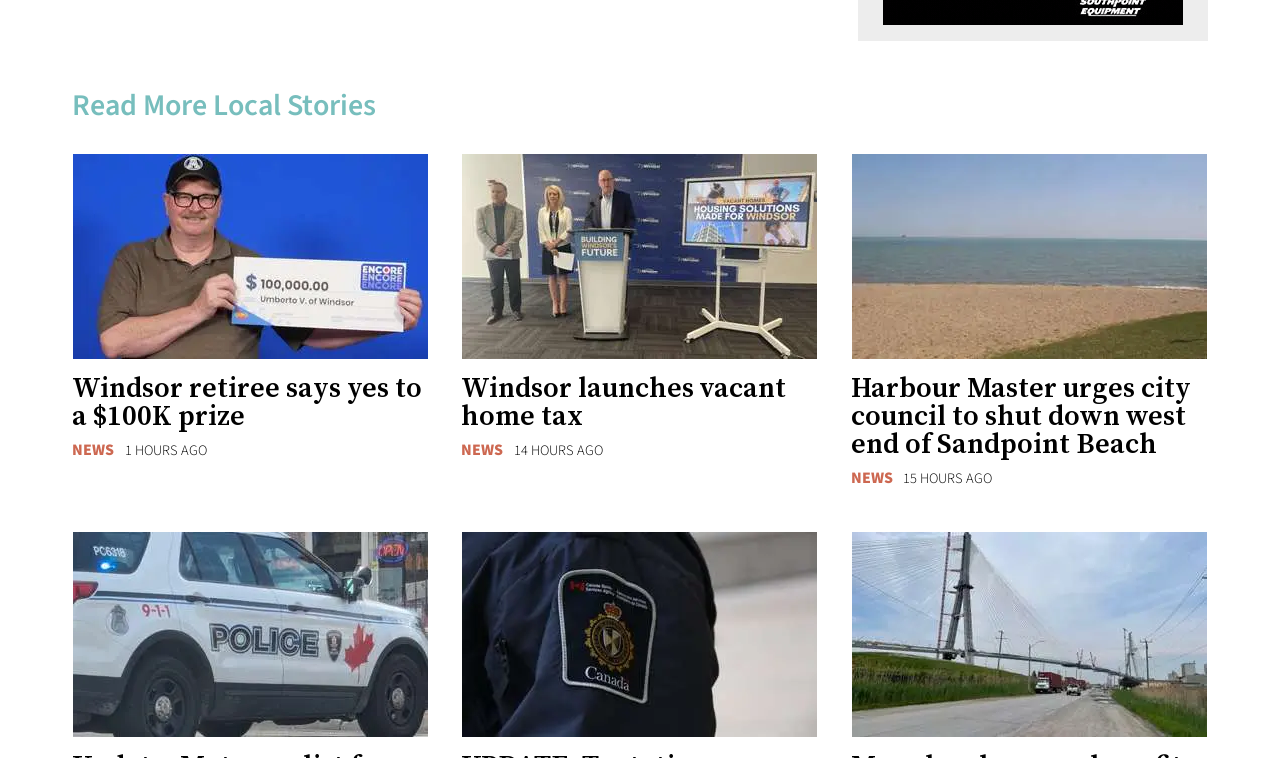Given the description News, predict the bounding box coordinates of the UI element. Ensure the coordinates are in the format (top-left x, top-left y, bottom-right x, bottom-right y) and all values are between 0 and 1.

[0.665, 0.76, 0.697, 0.789]